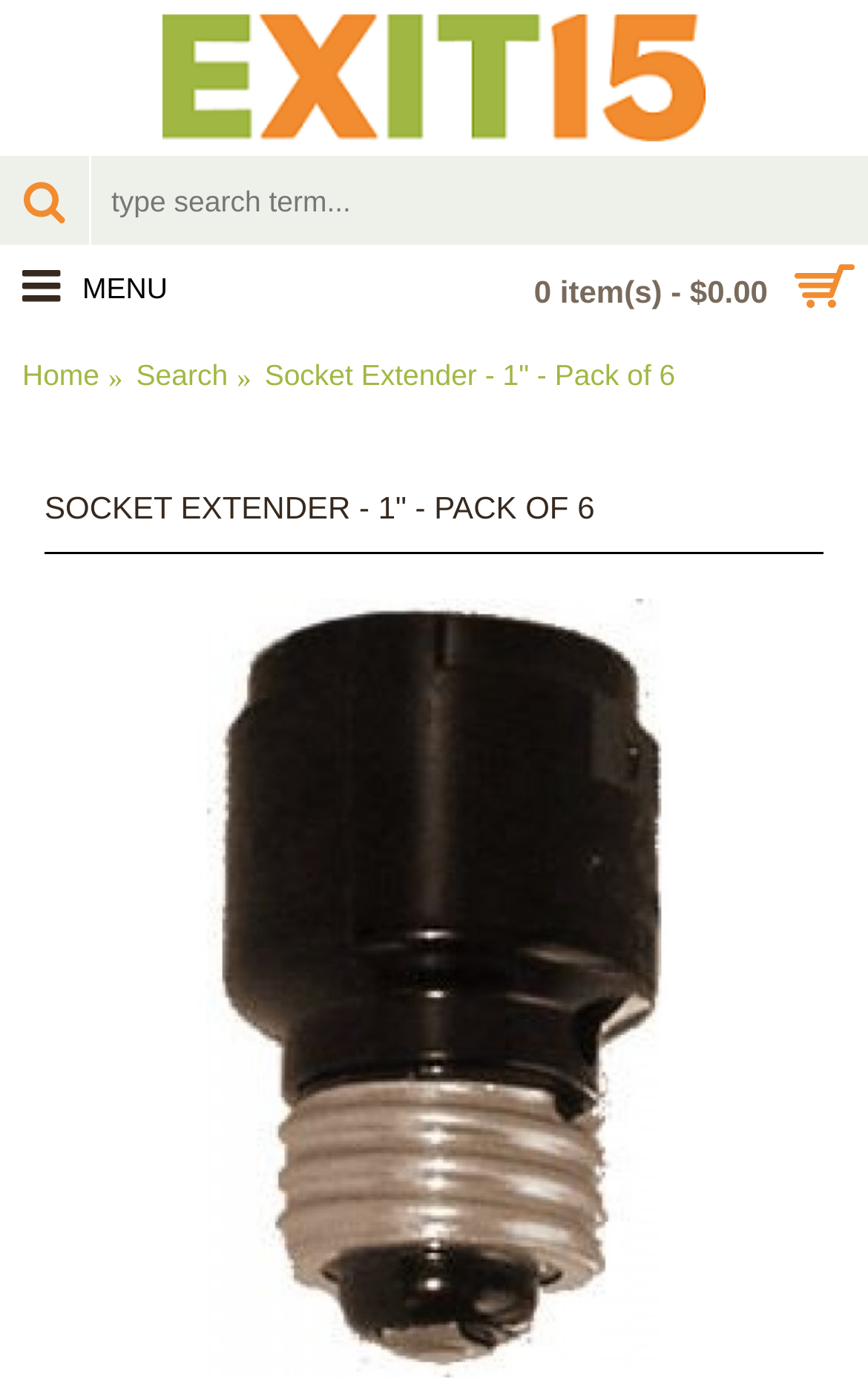Describe all the key features and sections of the webpage thoroughly.

The webpage is about a product called "Socket Extender - 1" - Pack of 6". At the top left corner, there is a link to "Exit 15 Corporation" accompanied by an image of the corporation's logo. Below this, there is a search bar with a textbox and a button with a magnifying glass icon. To the right of the search bar, there is a button displaying the number of items in the shopping cart and the total cost, which is currently zero.

Above the main content area, there are three links: "Home", "Search", and the product name "Socket Extender - 1" - Pack of 6". The product name is also displayed as a heading in a larger font size below these links. 

The main content area is dominated by a large image of the product, which takes up most of the space. There is also a link to the product with the same name as the image. At the top right corner, there is a menu with a single item labeled "MENU".